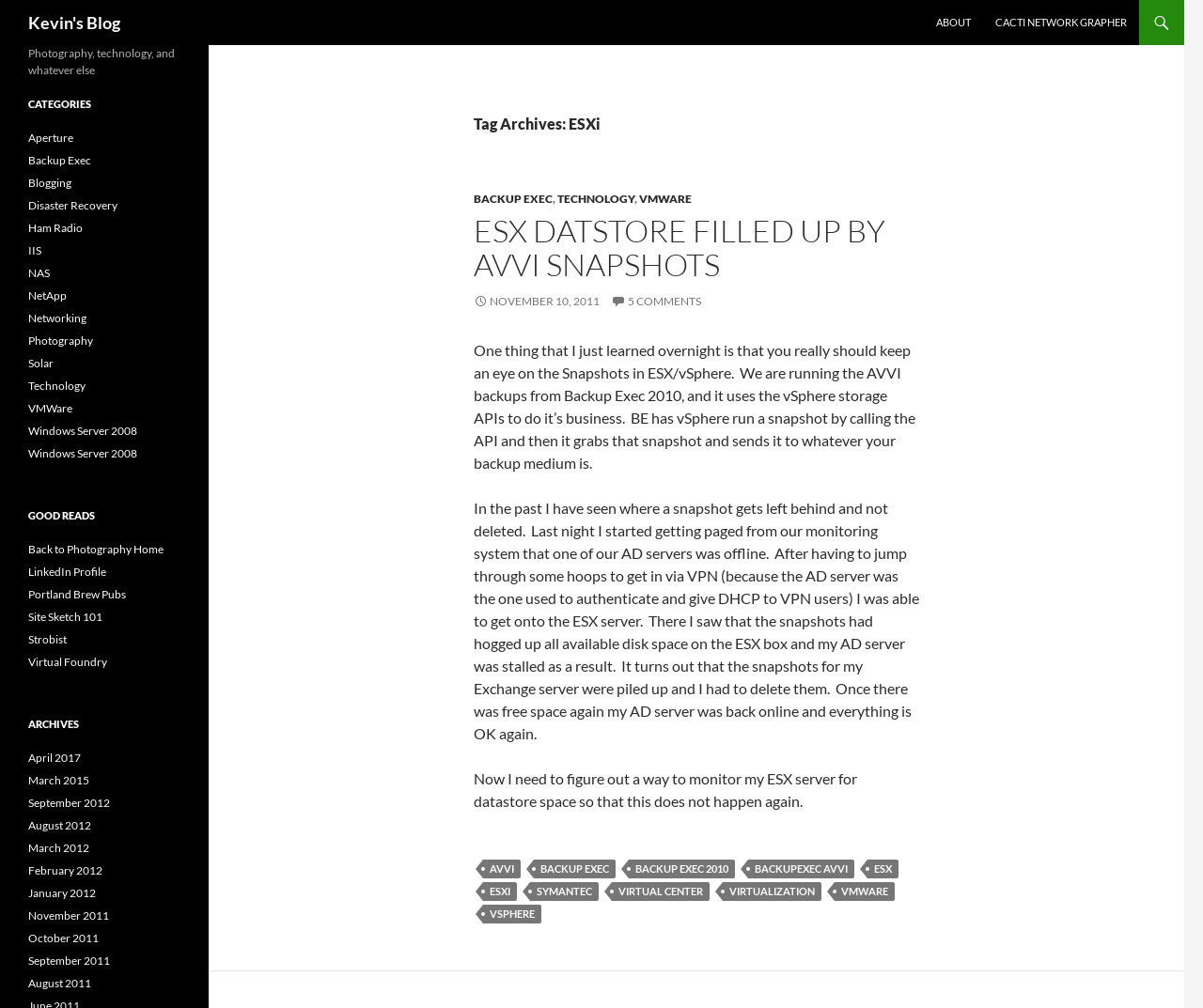Please mark the clickable region by giving the bounding box coordinates needed to complete this instruction: "Visit the 'CATEGORIES' page".

[0.023, 0.095, 0.15, 0.112]